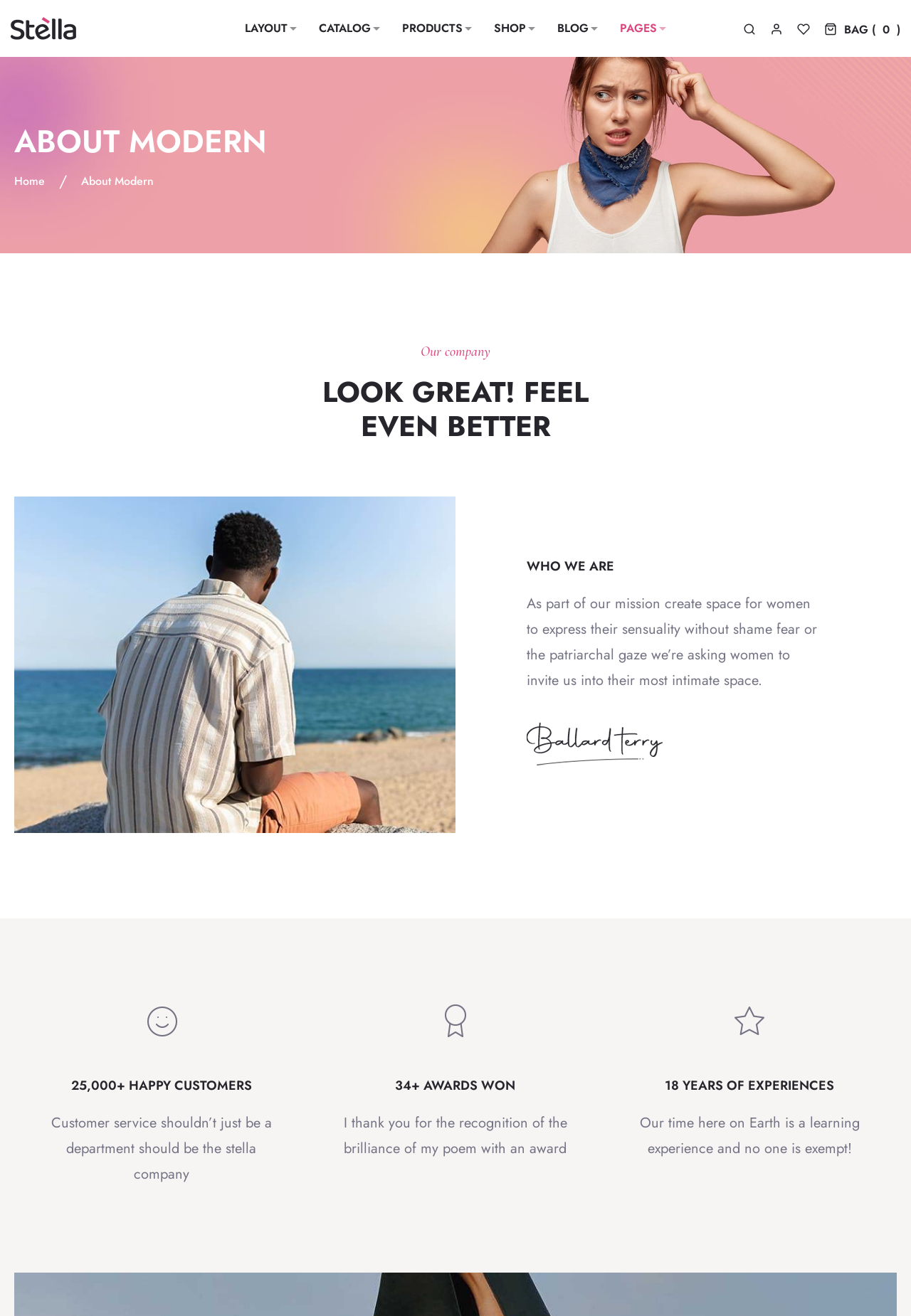What is the company's mission?
Look at the image and respond to the question as thoroughly as possible.

I read the text 'As part of our mission create space for women to express their sensuality without shame fear or the patriarchal gaze...' which suggests that the company's mission is to create a space for women to express themselves freely.